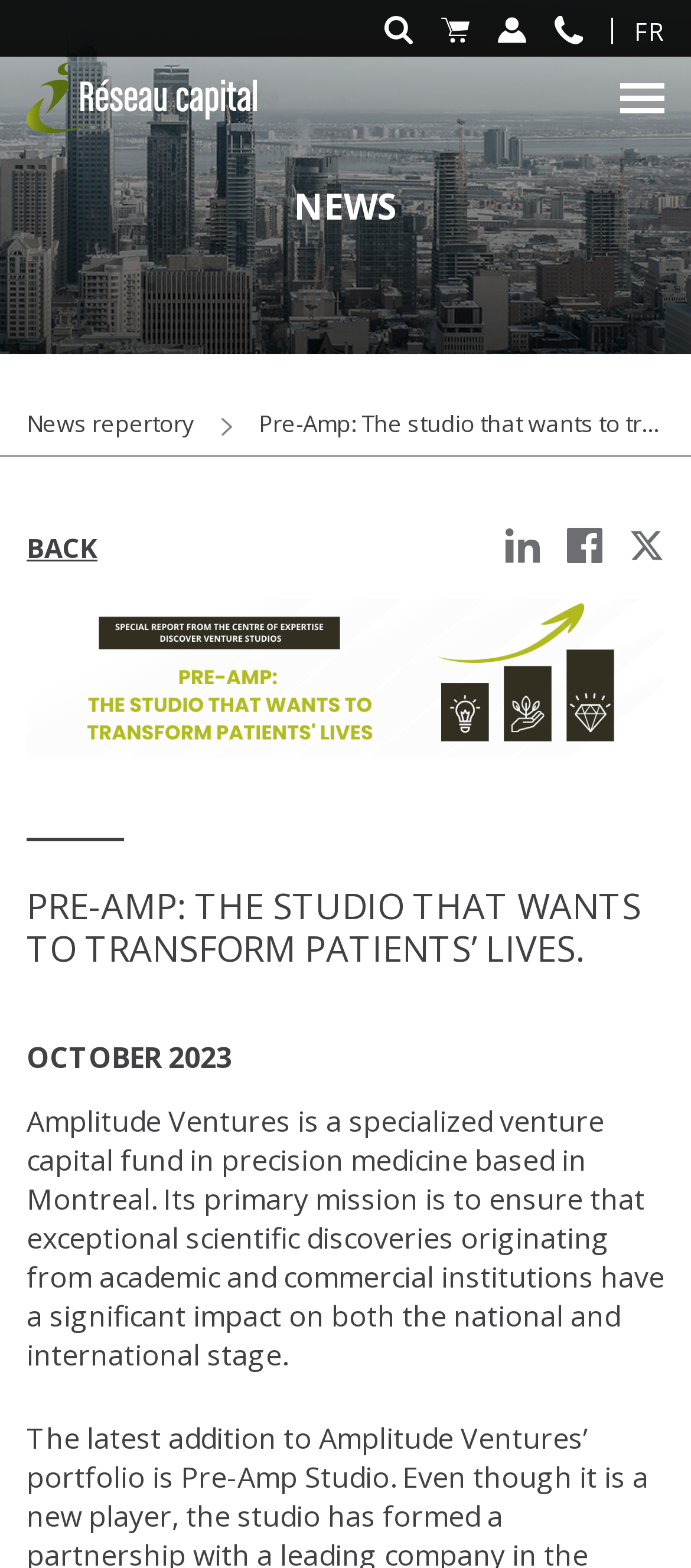What is the name of the venture capital fund? From the image, respond with a single word or brief phrase.

Amplitude Ventures